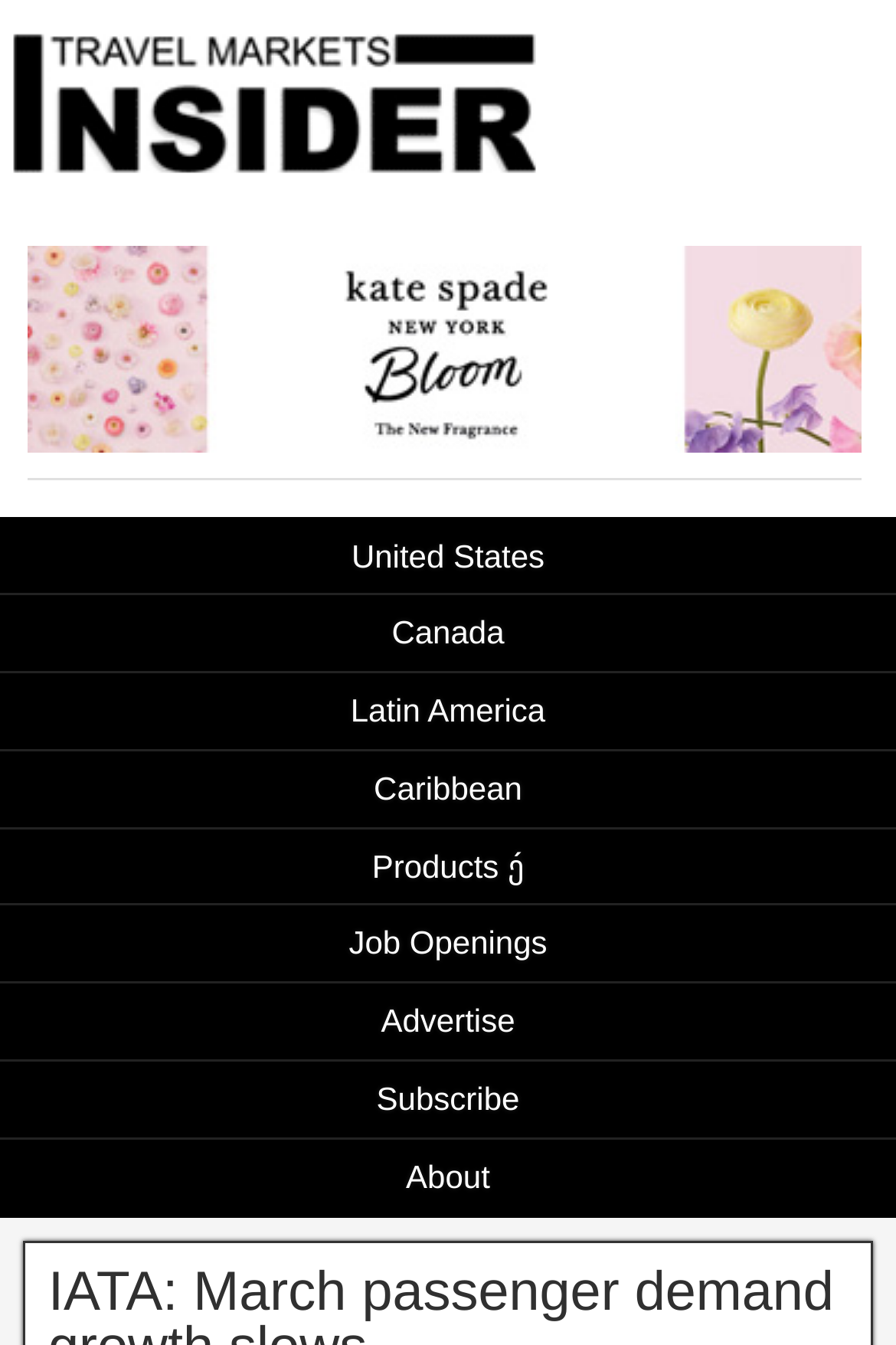Please specify the bounding box coordinates of the clickable region necessary for completing the following instruction: "View Job Openings". The coordinates must consist of four float numbers between 0 and 1, i.e., [left, top, right, bottom].

[0.0, 0.672, 1.0, 0.728]